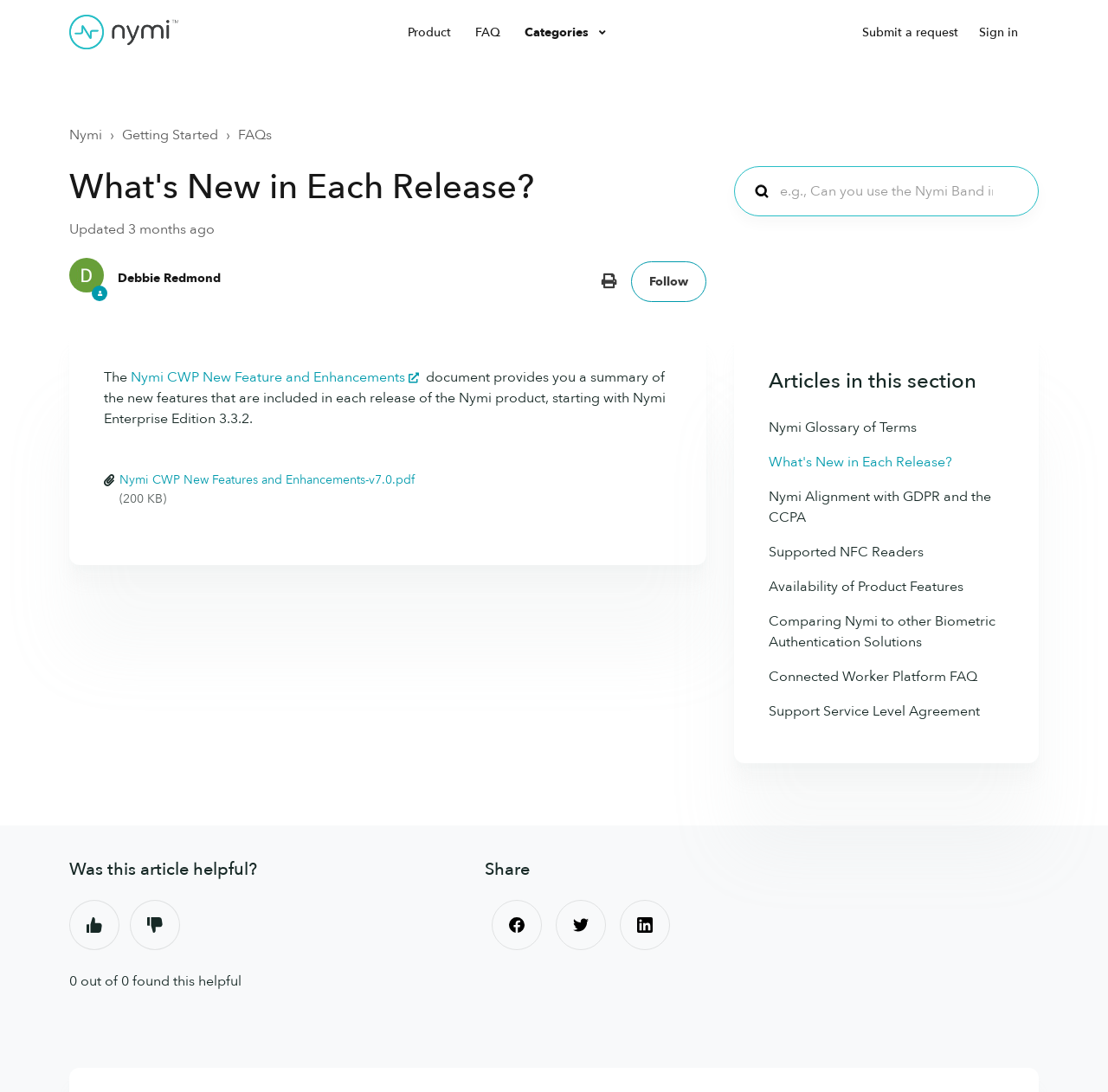Please provide the bounding box coordinate of the region that matches the element description: What's New in Each Release?. Coordinates should be in the format (top-left x, top-left y, bottom-right x, bottom-right y) and all values should be between 0 and 1.

[0.694, 0.414, 0.859, 0.432]